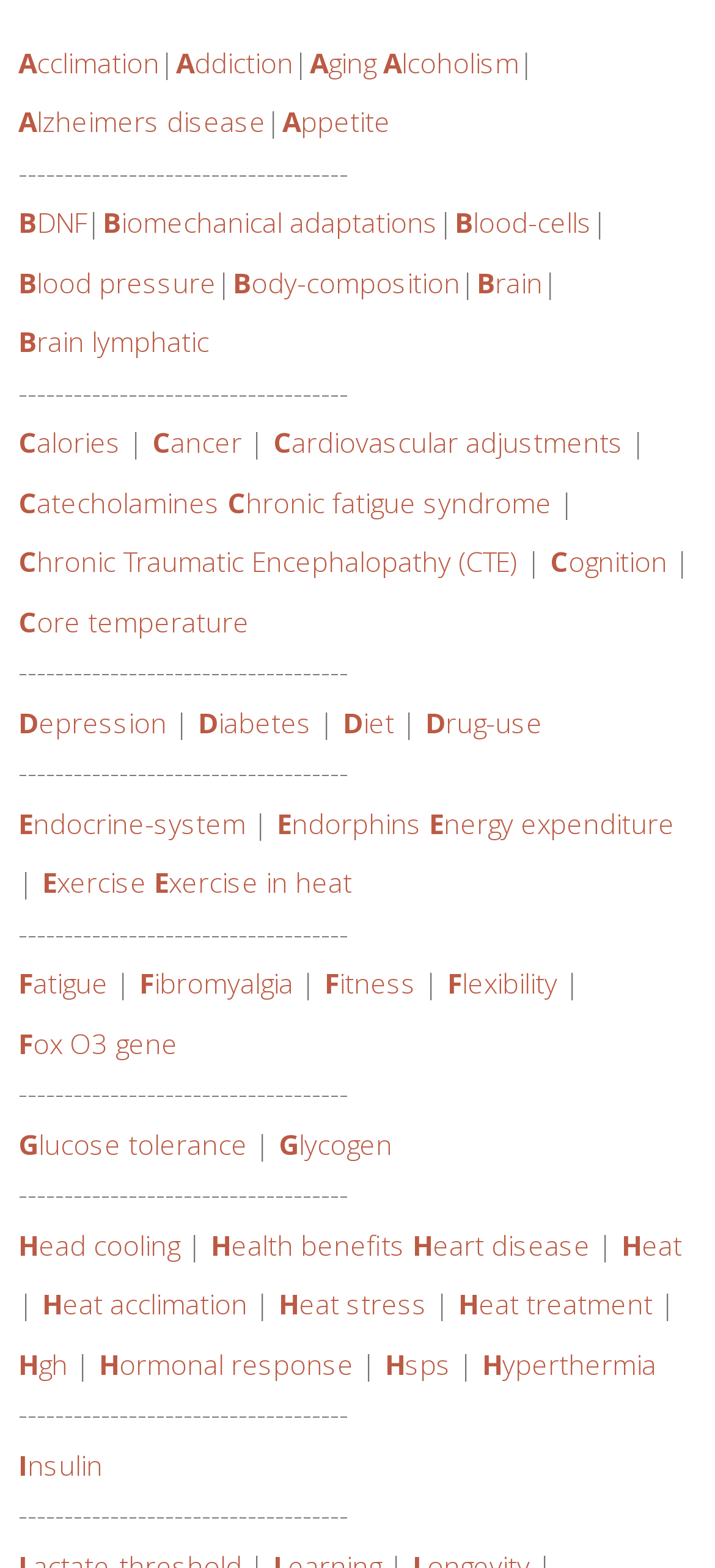Find the bounding box coordinates of the element to click in order to complete this instruction: "Read about Cancer". The bounding box coordinates must be four float numbers between 0 and 1, denoted as [left, top, right, bottom].

[0.213, 0.263, 0.338, 0.301]